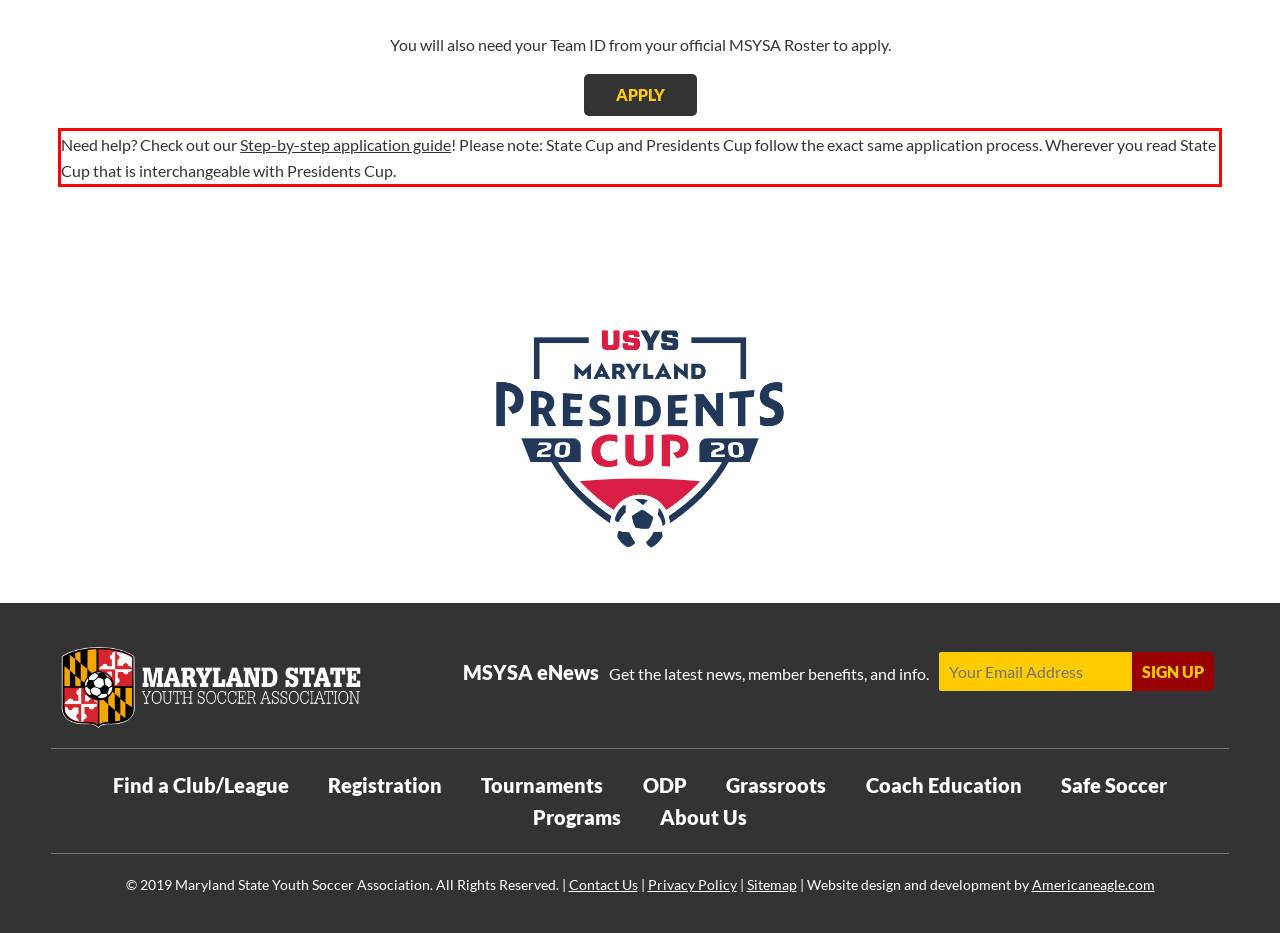Analyze the screenshot of the webpage that features a red bounding box and recognize the text content enclosed within this red bounding box.

Need help? Check out our Step-by-step application guide! Please note: State Cup and Presidents Cup follow the exact same application process. Wherever you read State Cup that is interchangeable with Presidents Cup.